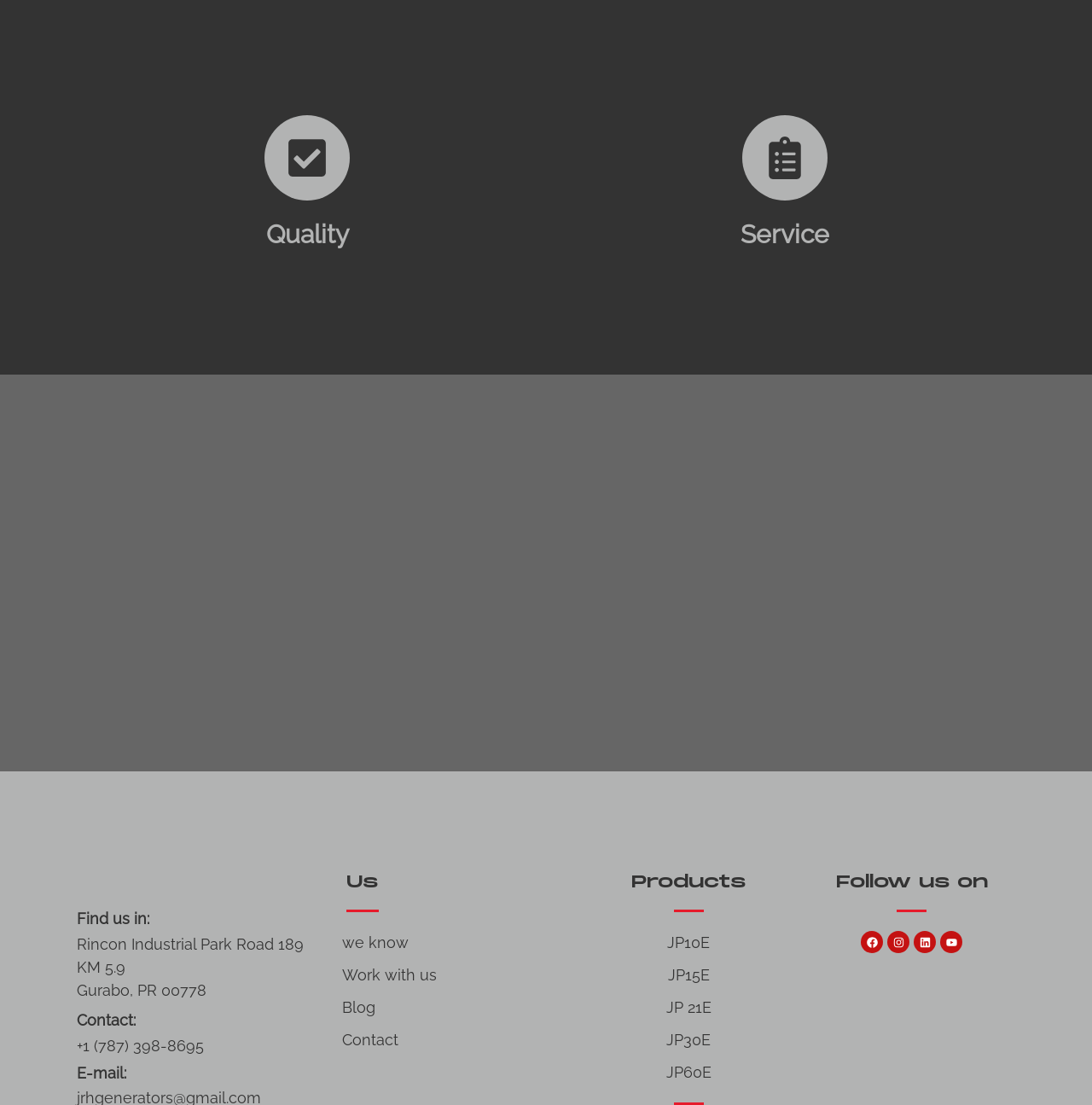Please locate the bounding box coordinates of the region I need to click to follow this instruction: "Visit the Blog page".

[0.313, 0.901, 0.521, 0.922]